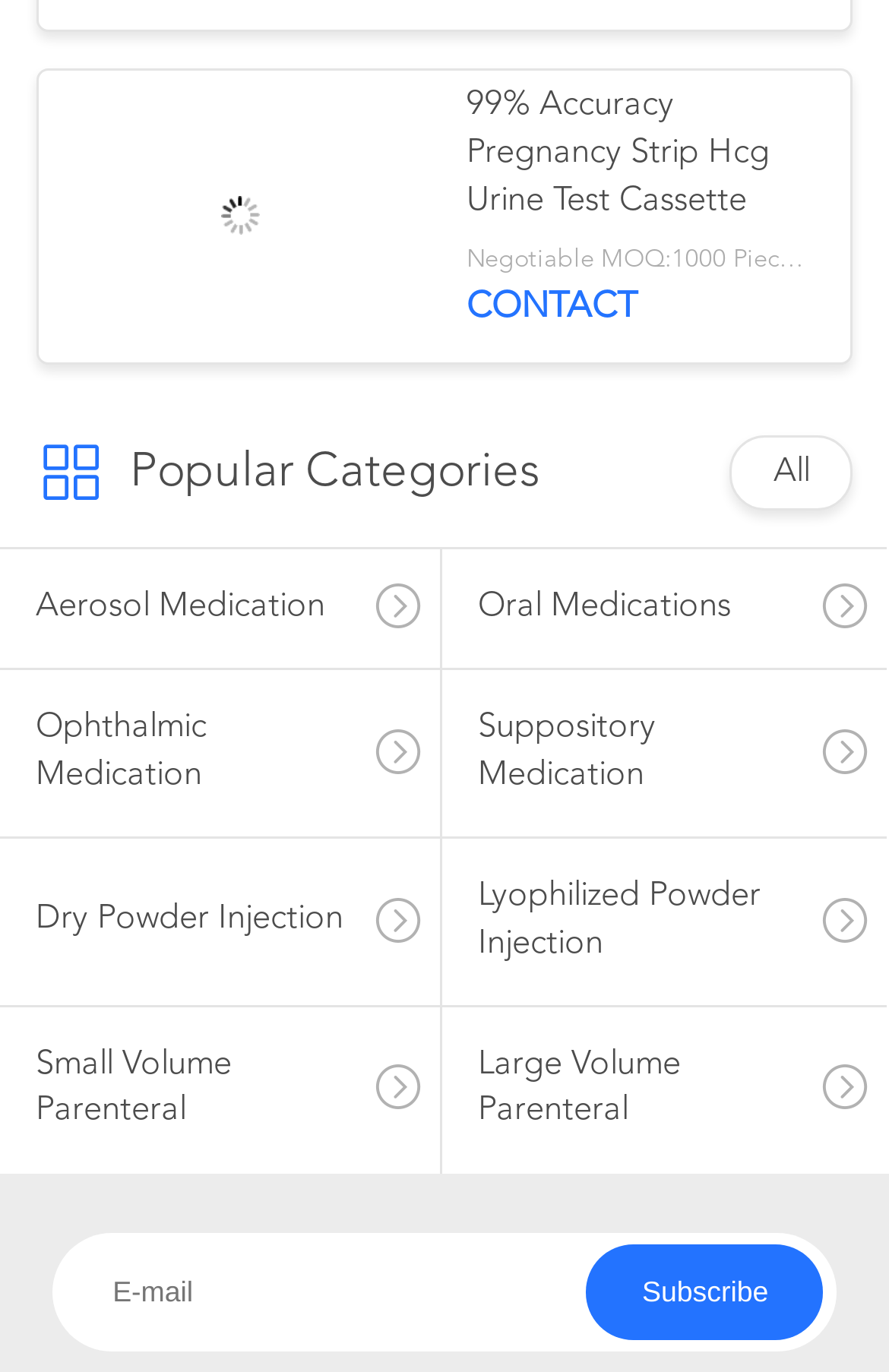Please identify the bounding box coordinates of the element that needs to be clicked to execute the following command: "Contact the supplier". Provide the bounding box using four float numbers between 0 and 1, formatted as [left, top, right, bottom].

[0.525, 0.212, 0.717, 0.238]